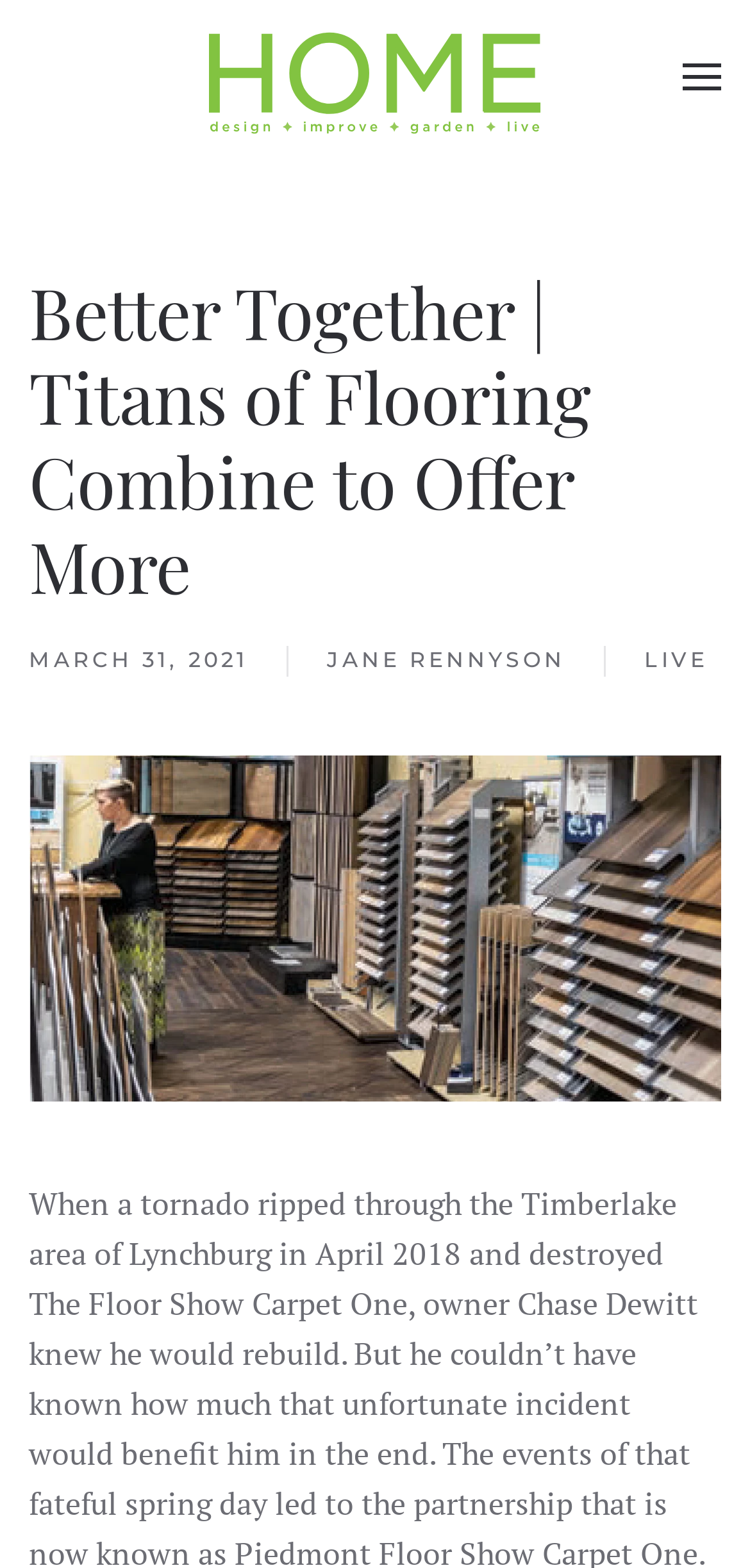Who wrote the article?
Look at the image and respond to the question as thoroughly as possible.

I found the author's name by looking at the links below the main heading, where it says 'JANE RENNYSON'.